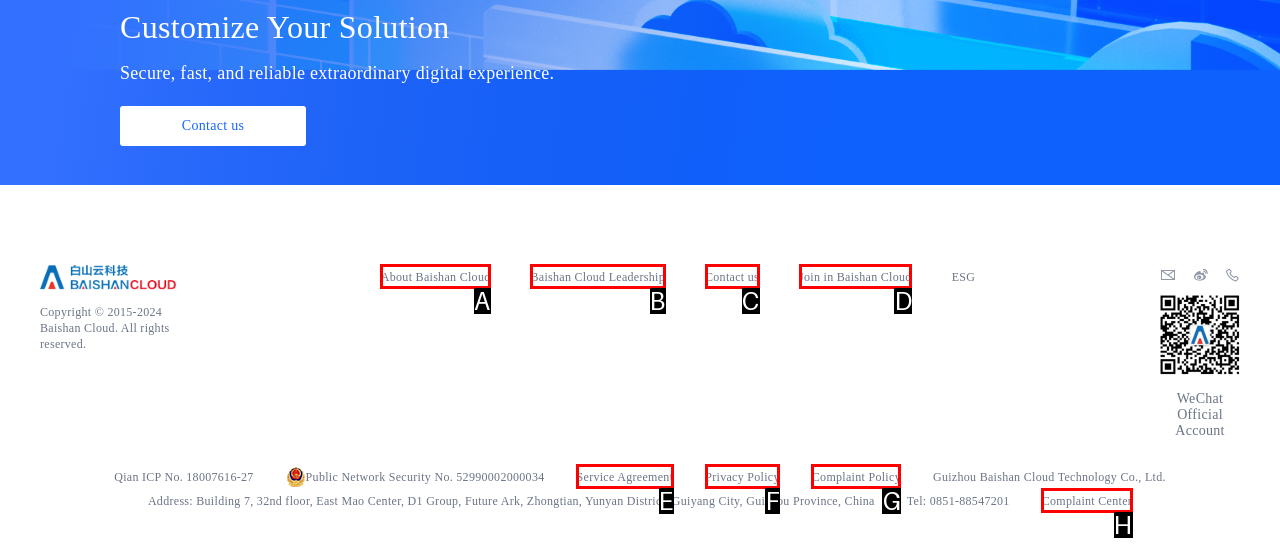Select the correct option based on the description: Baishan Cloud Leadership
Answer directly with the option’s letter.

B